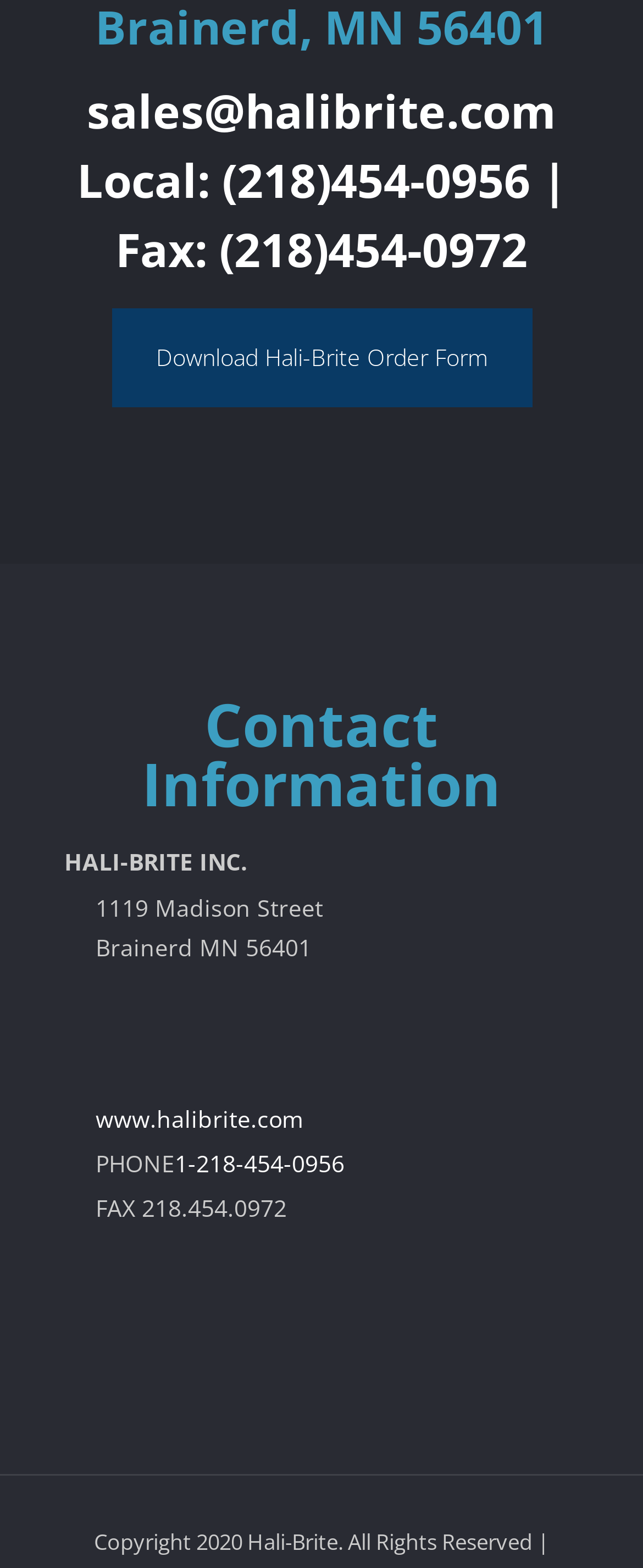What year is the copyright for the website?
Offer a detailed and exhaustive answer to the question.

The copyright year can be found at the bottom of the webpage, which states 'Copyright 2020. All Rights Reserved'.